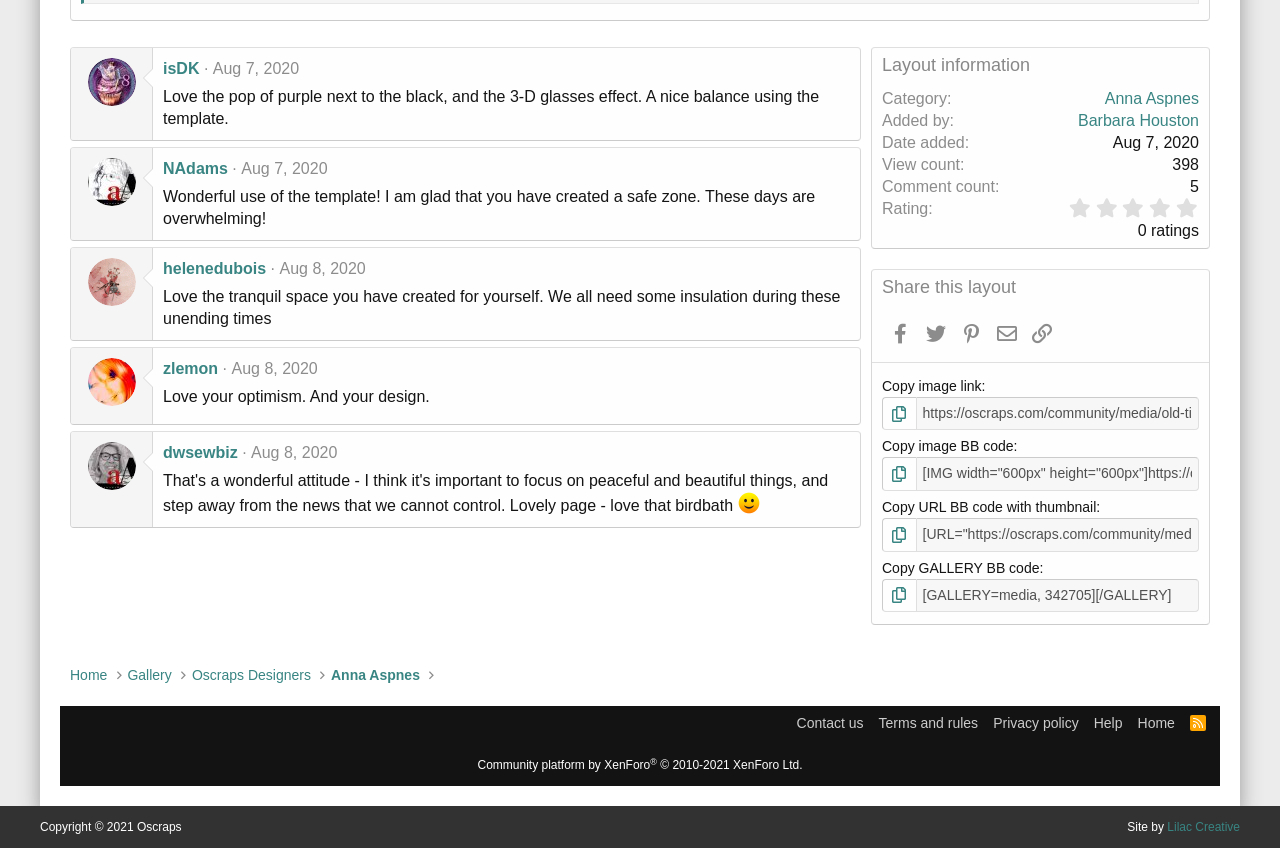Locate the bounding box coordinates of the clickable area needed to fulfill the instruction: "View Dr. Prashant Yadav's profile".

None